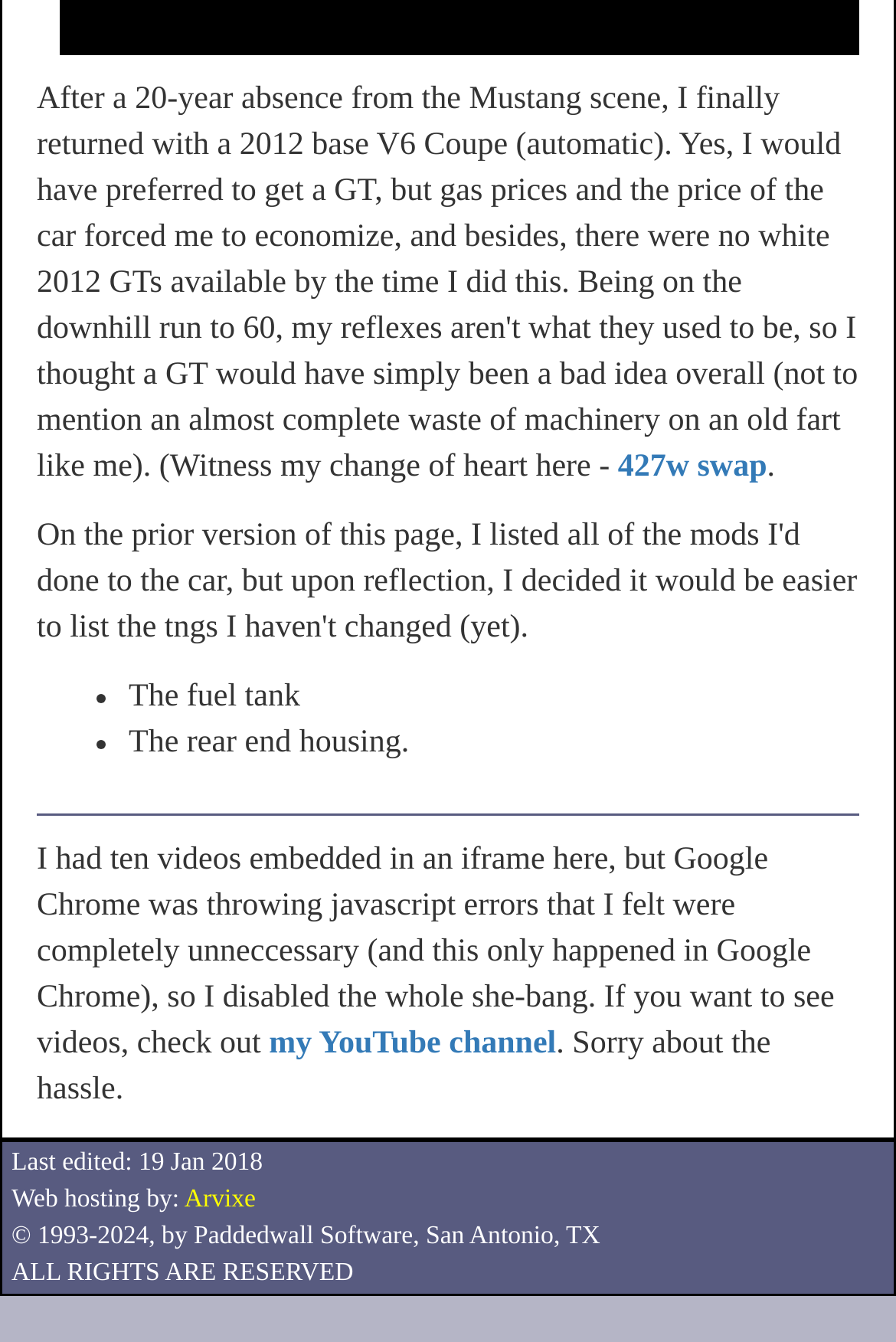Identify the bounding box coordinates for the UI element mentioned here: "Arvixe". Provide the coordinates as four float values between 0 and 1, i.e., [left, top, right, bottom].

[0.206, 0.883, 0.285, 0.903]